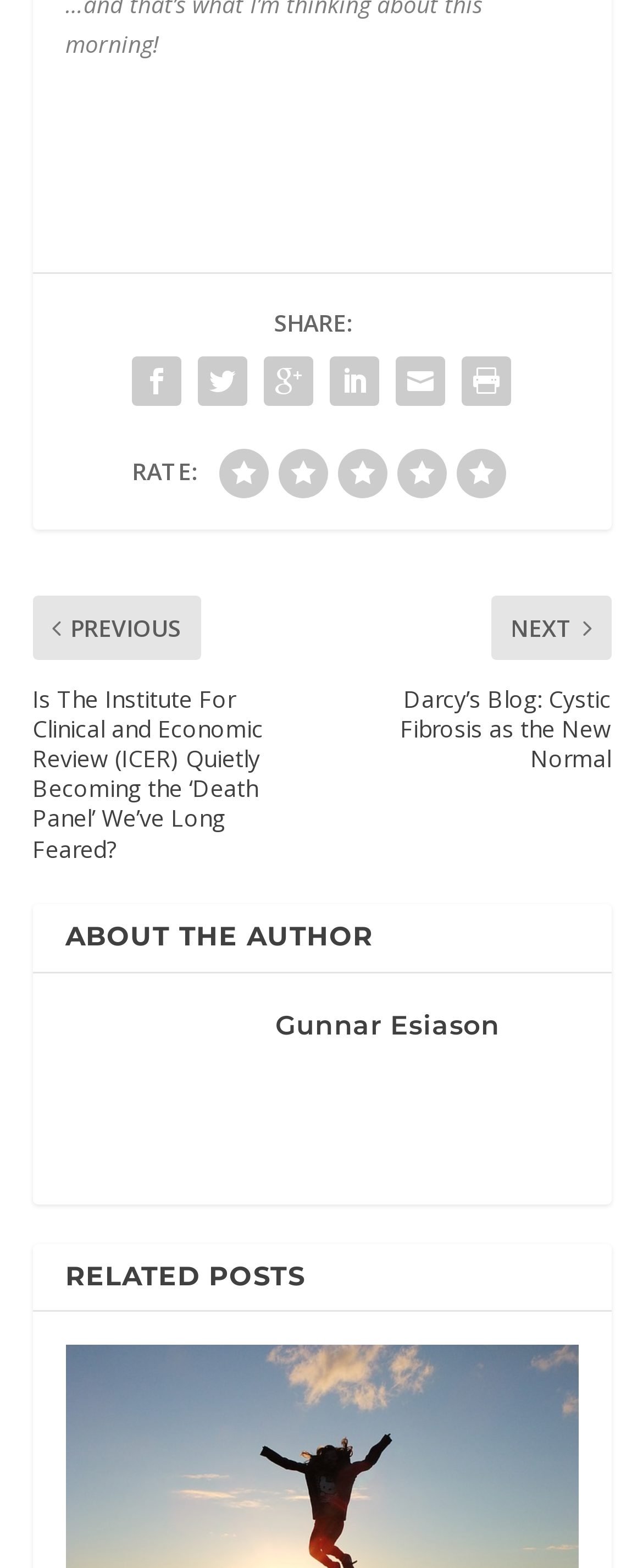Please predict the bounding box coordinates of the element's region where a click is necessary to complete the following instruction: "View related posts". The coordinates should be represented by four float numbers between 0 and 1, i.e., [left, top, right, bottom].

[0.05, 0.793, 0.95, 0.836]